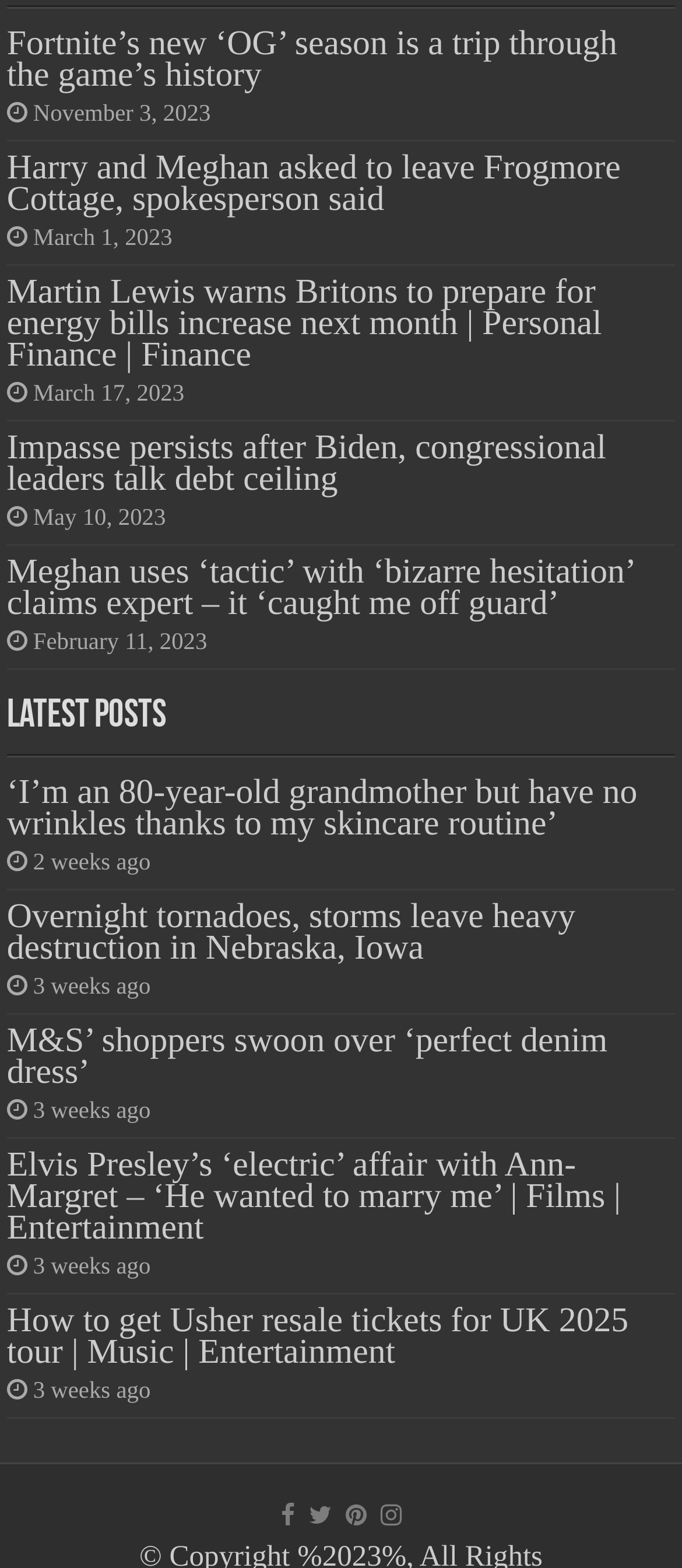How many news articles are on this webpage?
We need a detailed and meticulous answer to the question.

I counted the number of headings on the webpage, each of which represents a news article. There are 15 headings in total, including 'Fortnite’s new ‘OG’ season is a trip through the game’s history', 'Harry and Meghan asked to leave Frogmore Cottage, spokesperson said', and so on.